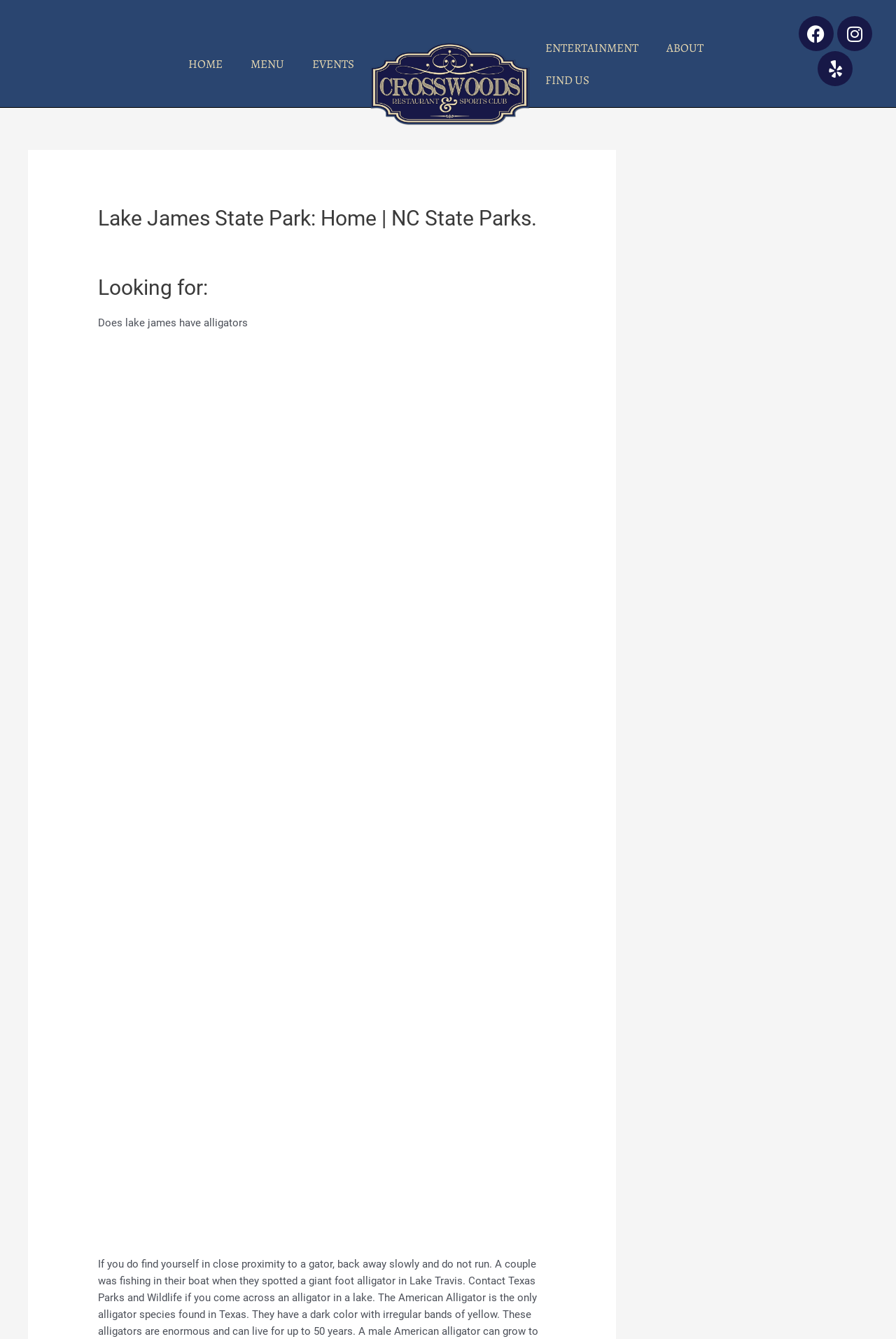Could you find the bounding box coordinates of the clickable area to complete this instruction: "Check EVENTS"?

[0.333, 0.036, 0.411, 0.06]